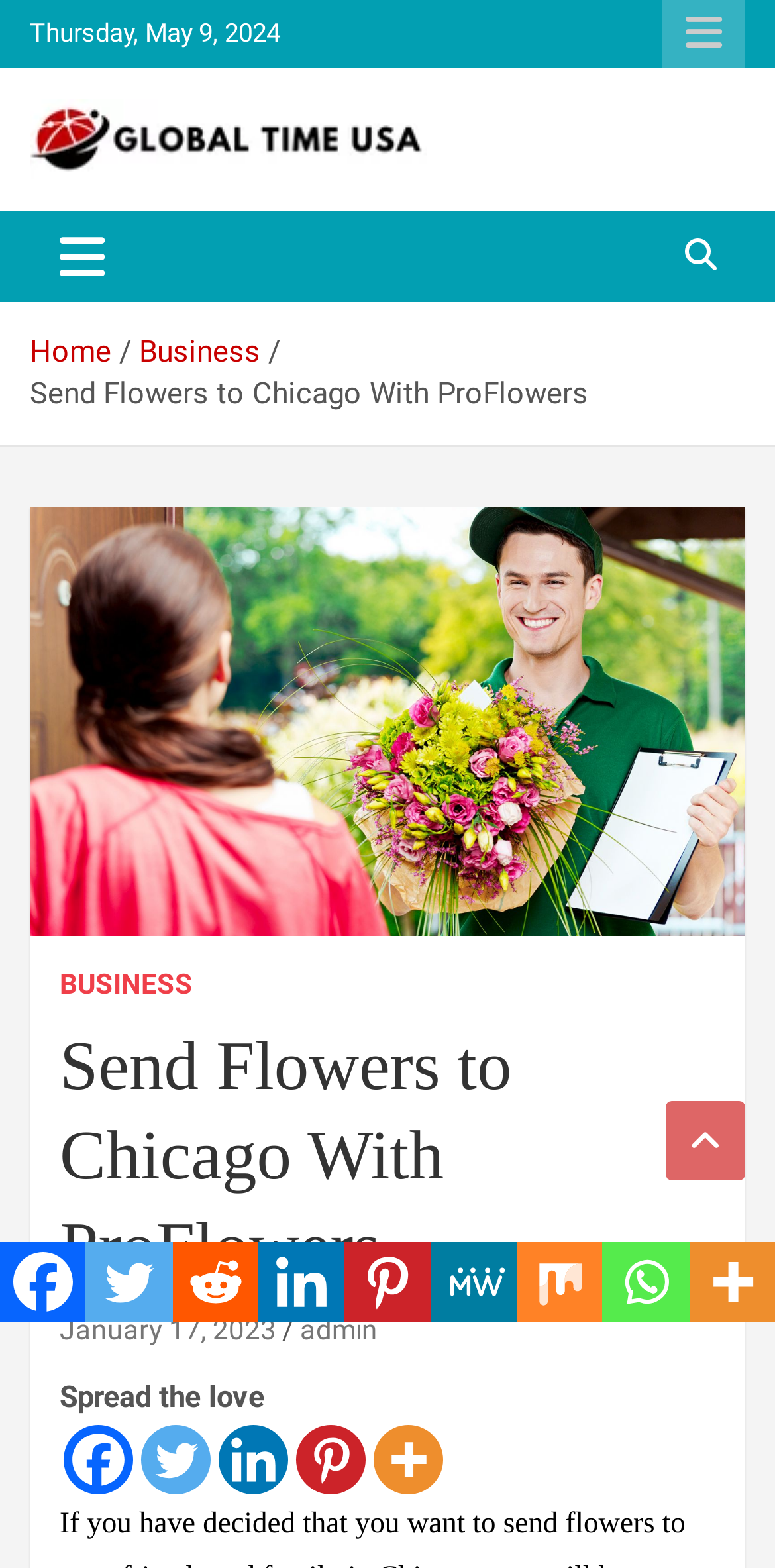Based on the visual content of the image, answer the question thoroughly: What is the main topic of the webpage?

I found the main topic of the webpage by looking at the heading and the content of the webpage, which suggests that it is about sending flowers to Chicago with ProFlowers.